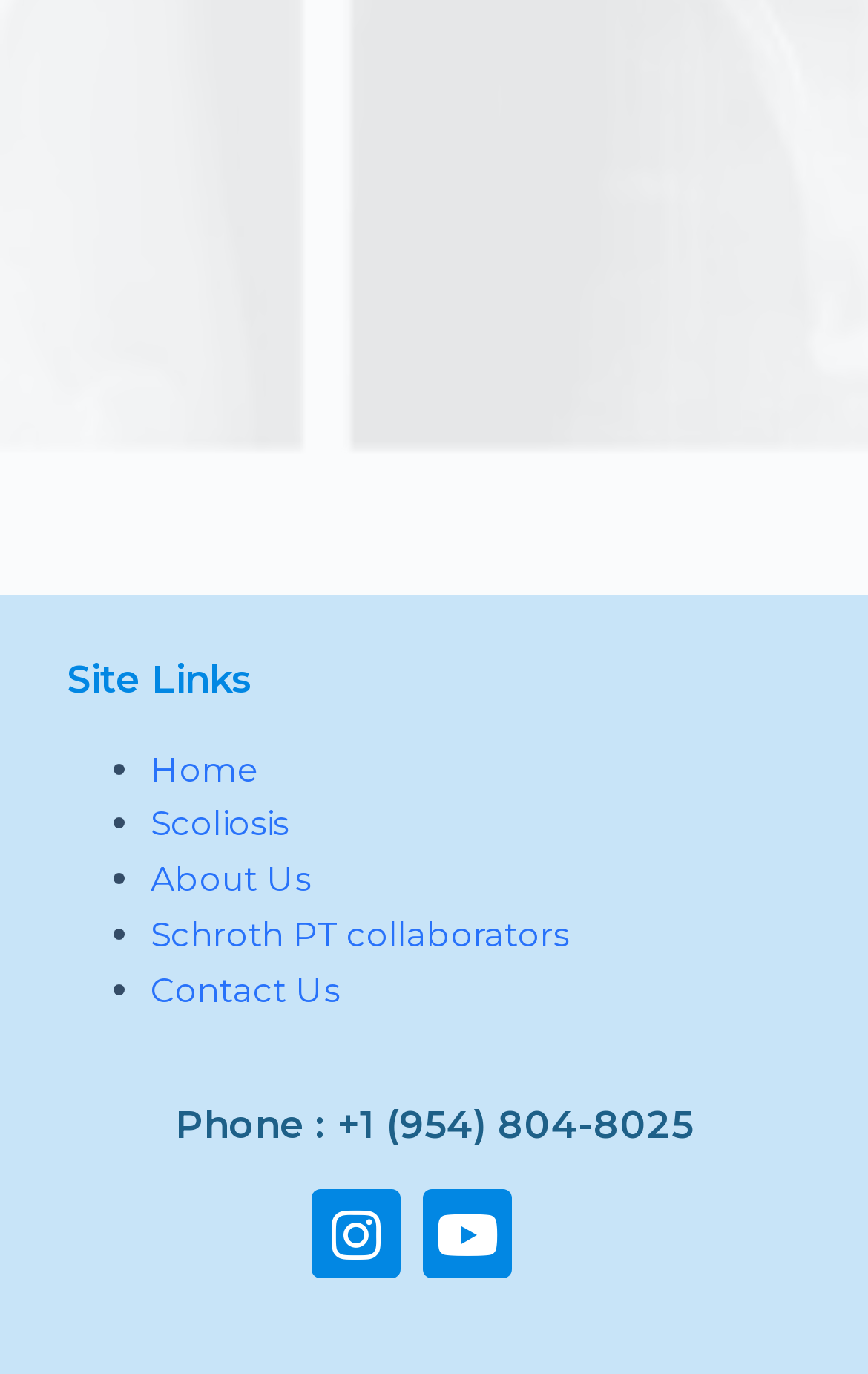Locate the bounding box coordinates of the region to be clicked to comply with the following instruction: "visit instagram page". The coordinates must be four float numbers between 0 and 1, in the form [left, top, right, bottom].

[0.359, 0.866, 0.462, 0.931]